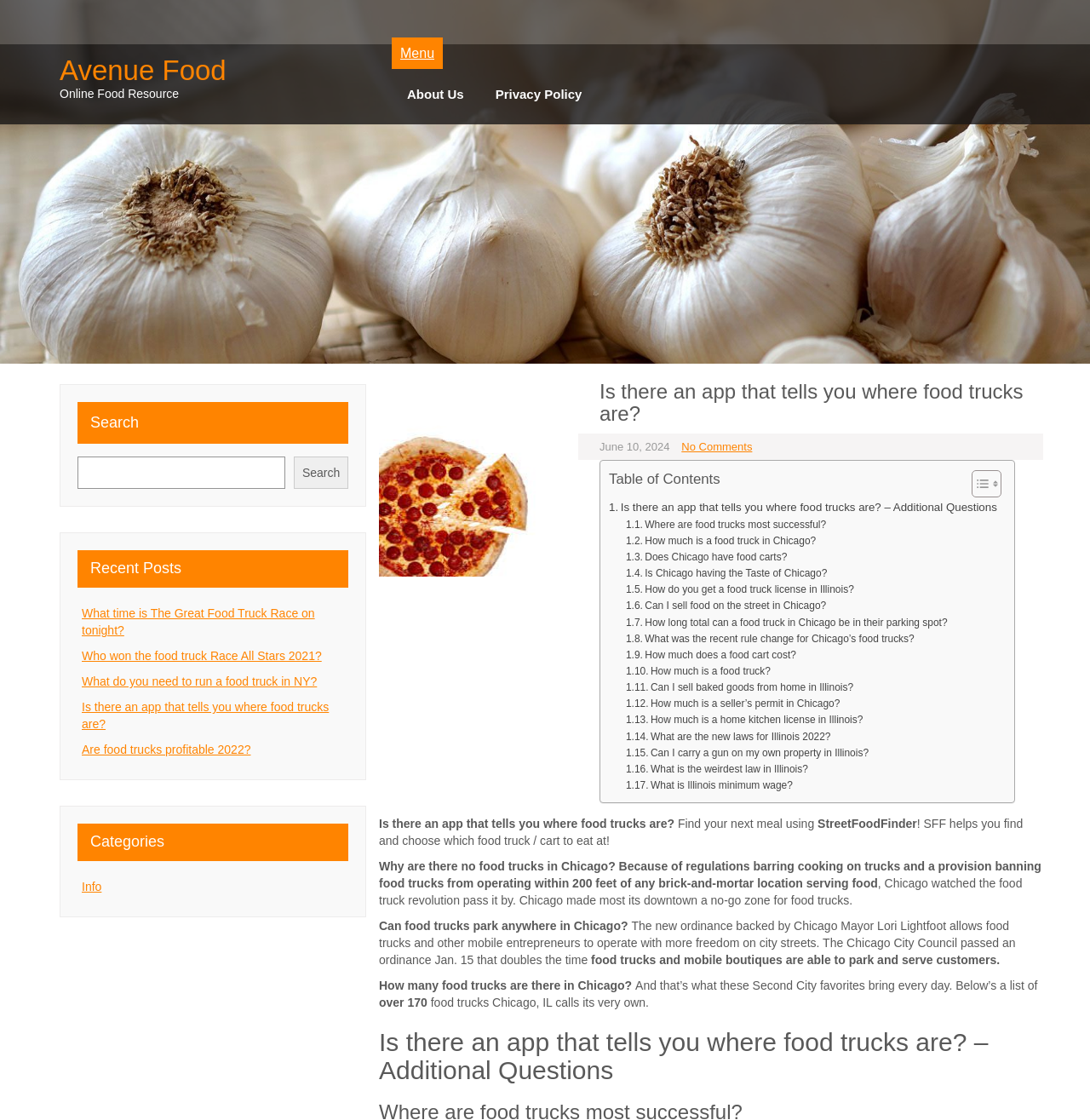Given the following UI element description: "Toggle", find the bounding box coordinates in the webpage screenshot.

[0.88, 0.419, 0.915, 0.445]